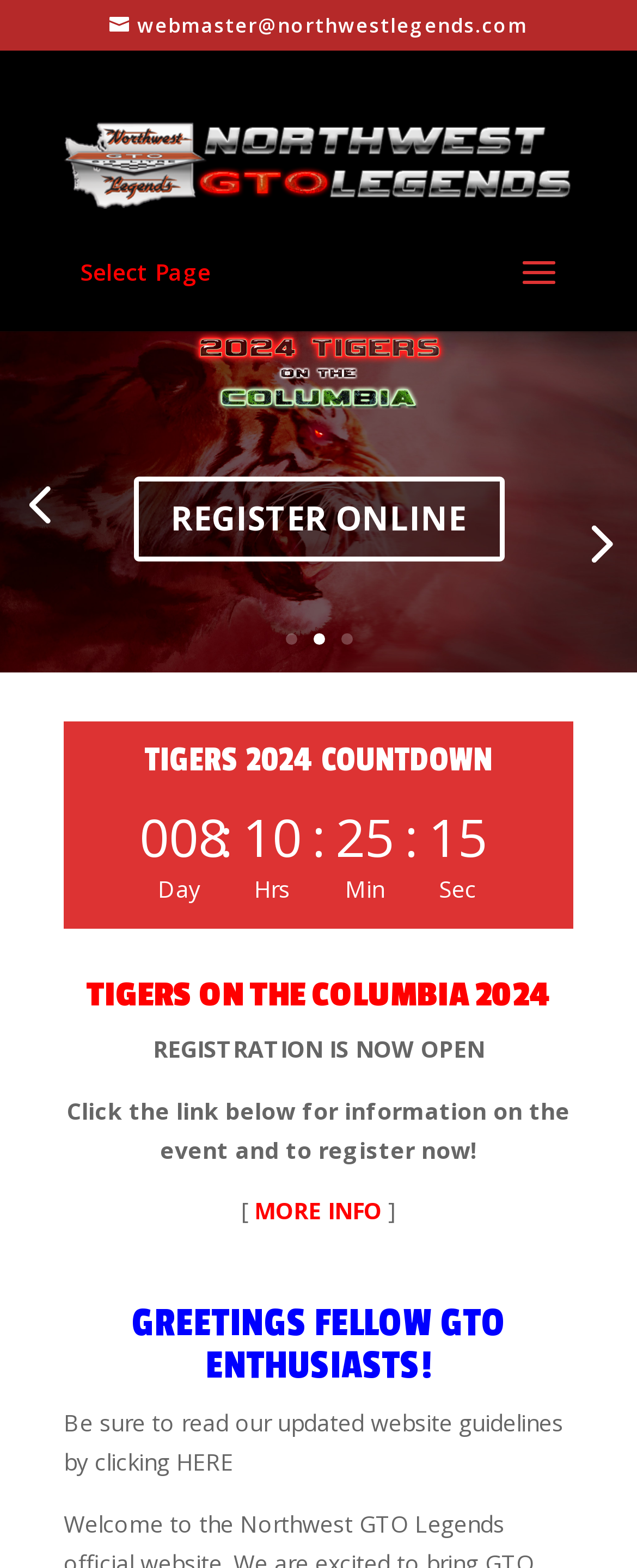What is the purpose of the webpage?
Utilize the image to construct a detailed and well-explained answer.

I inferred the answer by looking at the overall structure and content of the webpage. The webpage seems to be a community webpage for GTO enthusiasts, with information about events, registration, and guidelines.